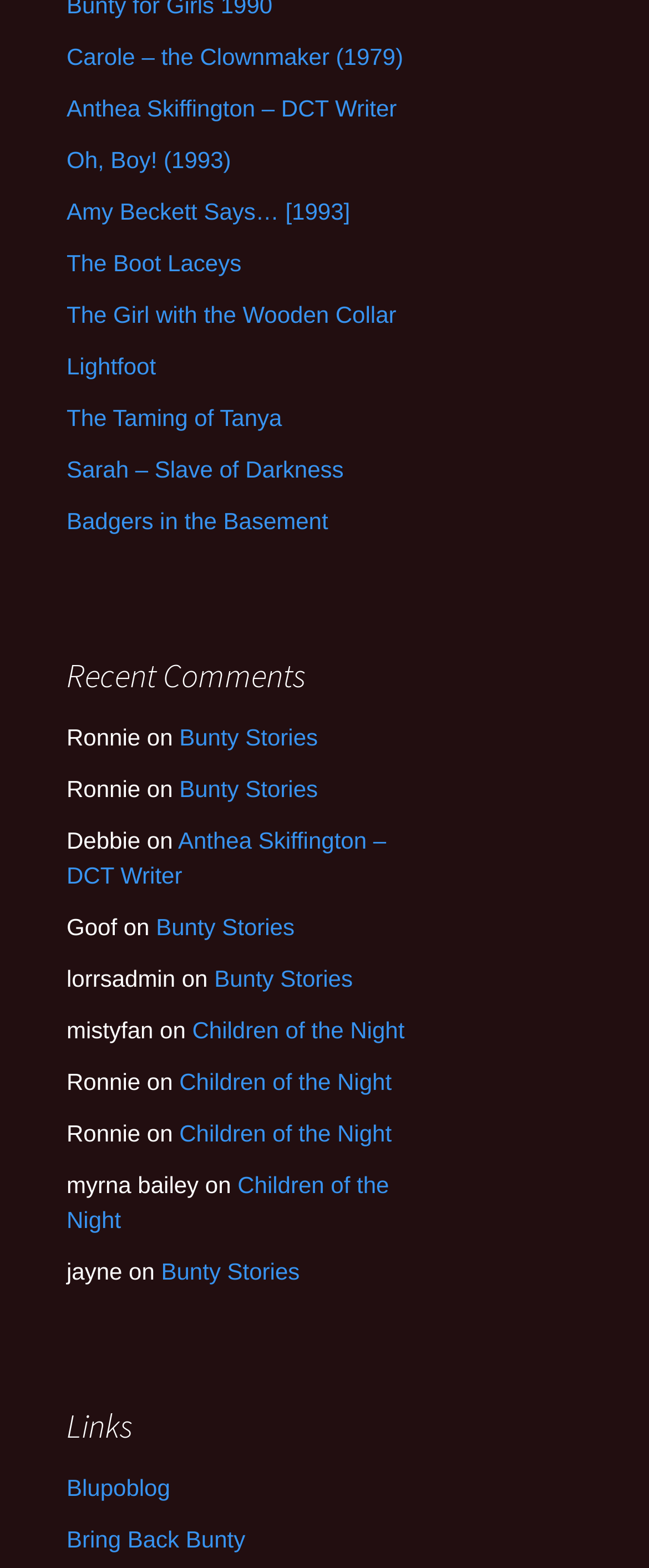How many links are there under 'Recent Comments'?
Provide a comprehensive and detailed answer to the question.

I counted the number of links under the 'Recent Comments' heading, which starts from 'Ronnie' and ends at 'jayne'. There are 9 links in total.